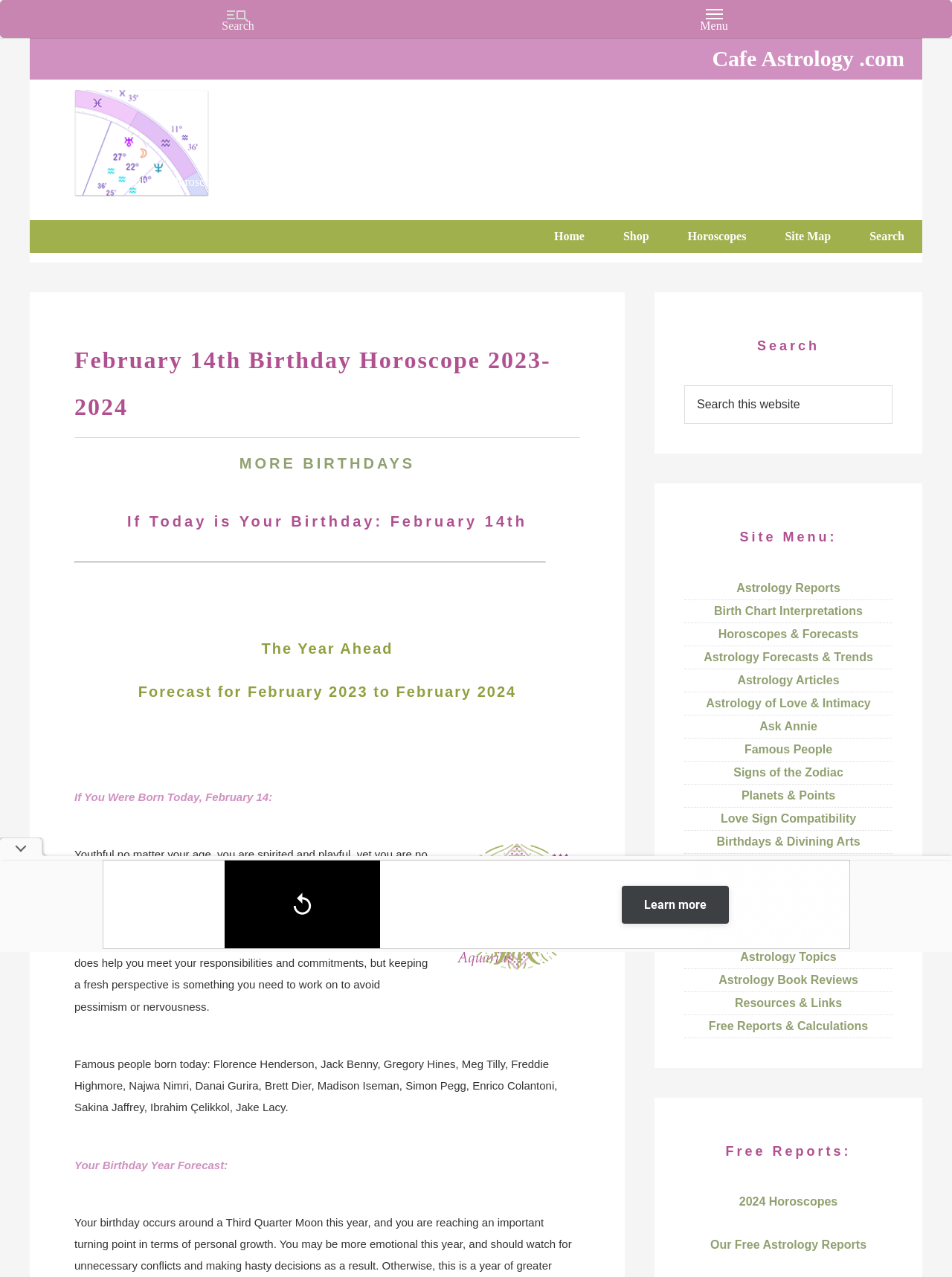Provide your answer to the question using just one word or phrase: What is the interest of people born on February 14th?

History